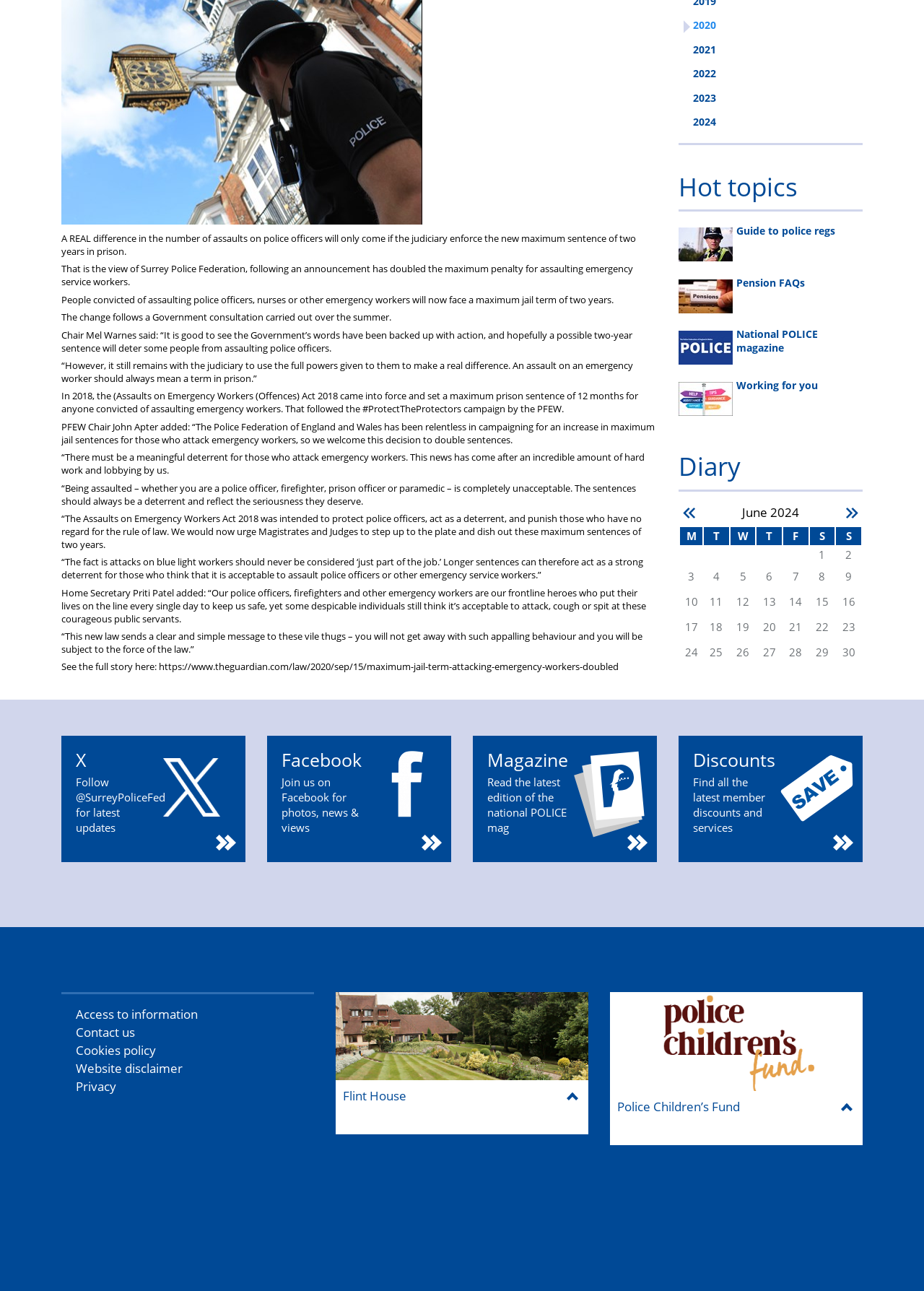Given the description "Flint House", determine the bounding box of the corresponding UI element.

[0.363, 0.768, 0.637, 0.879]